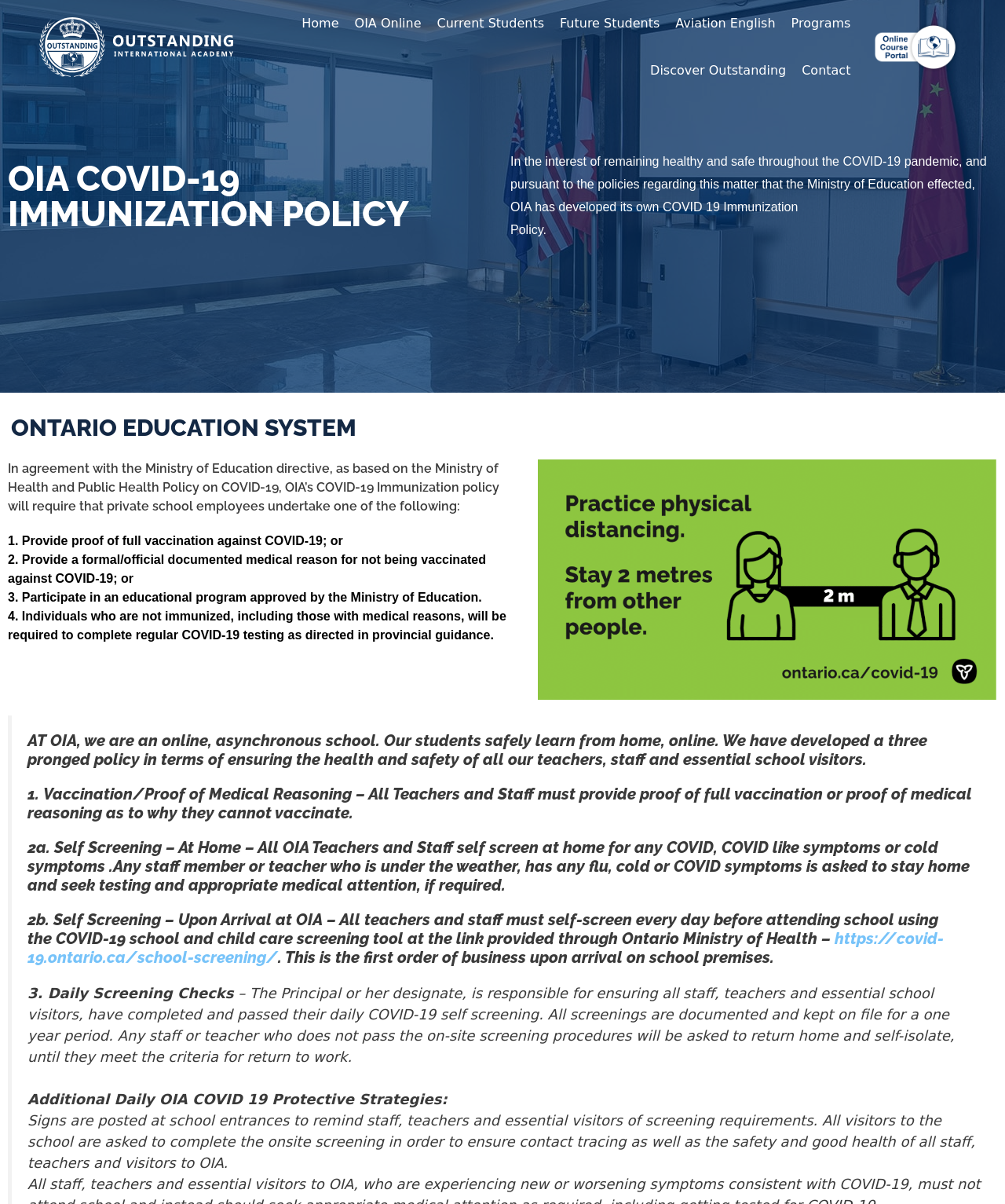Answer the question using only a single word or phrase: 
What is the duration for which daily screening checks are documented?

1 year